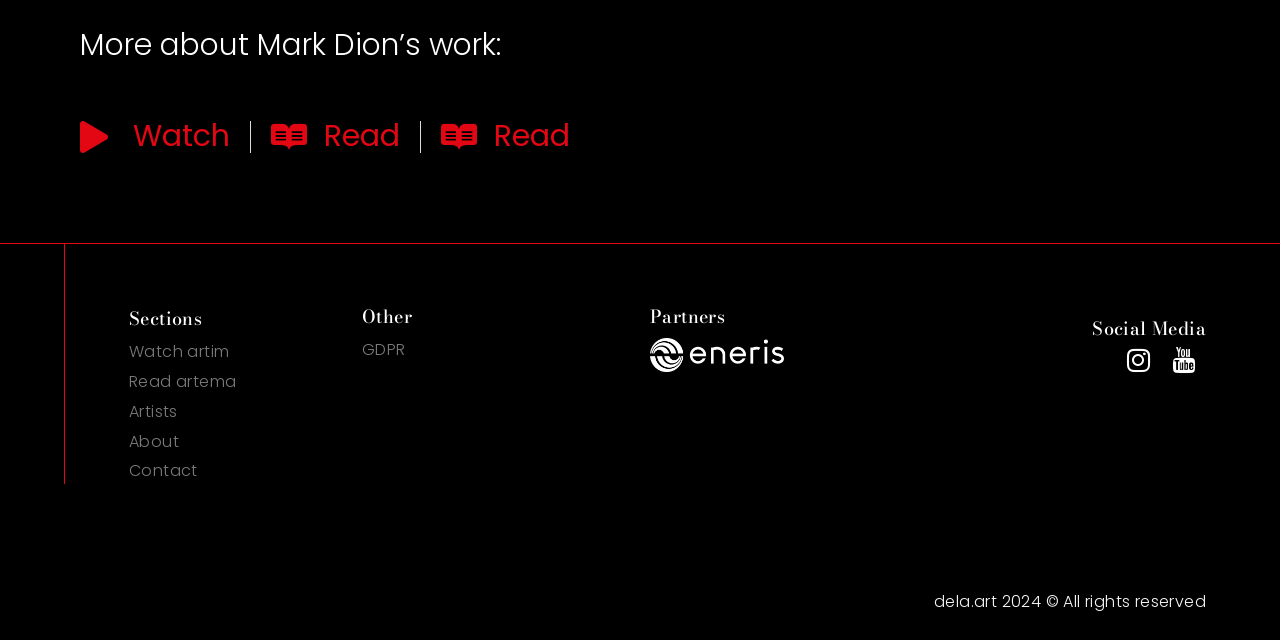What is the copyright year mentioned at the bottom of the page?
Using the information from the image, give a concise answer in one word or a short phrase.

2024